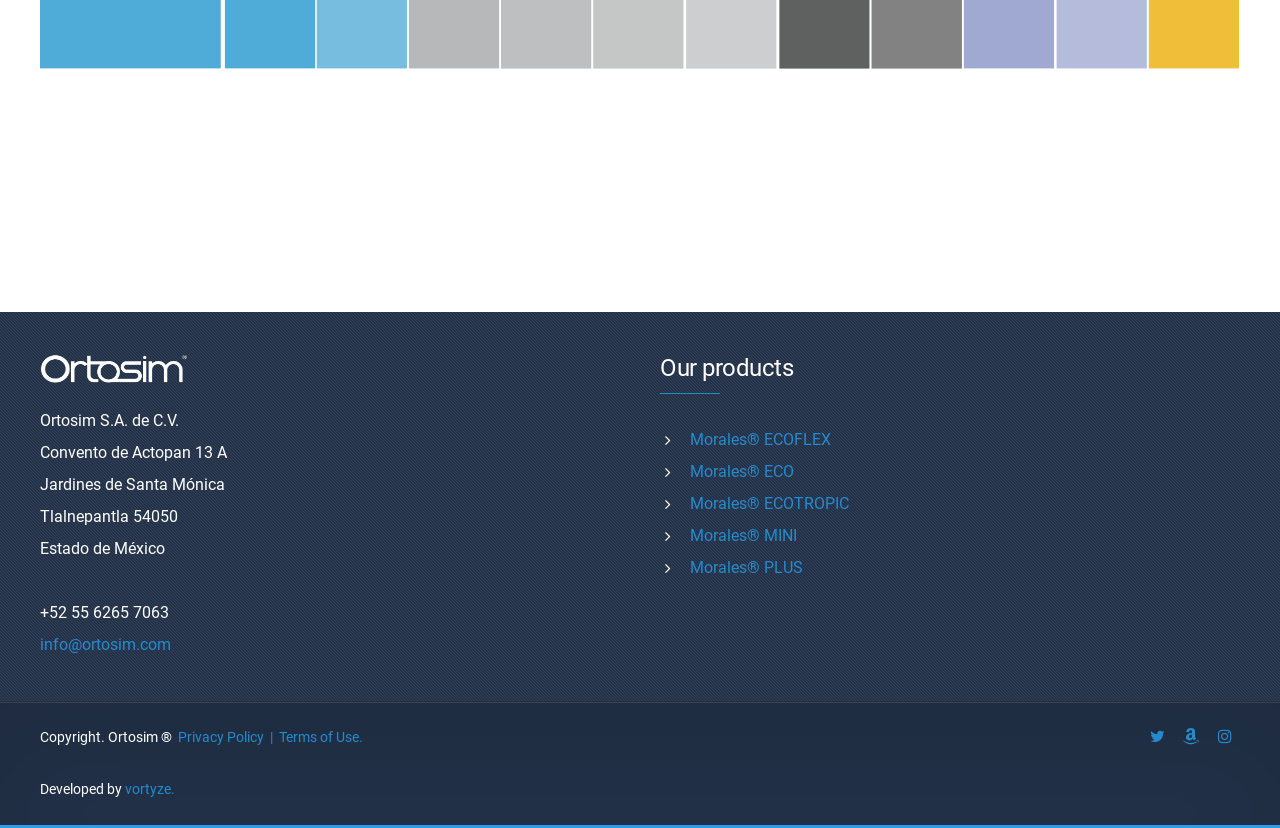Return the bounding box coordinates of the UI element that corresponds to this description: "Morales® PLUS". The coordinates must be given as four float numbers in the range of 0 and 1, [left, top, right, bottom].

[0.539, 0.667, 0.627, 0.705]